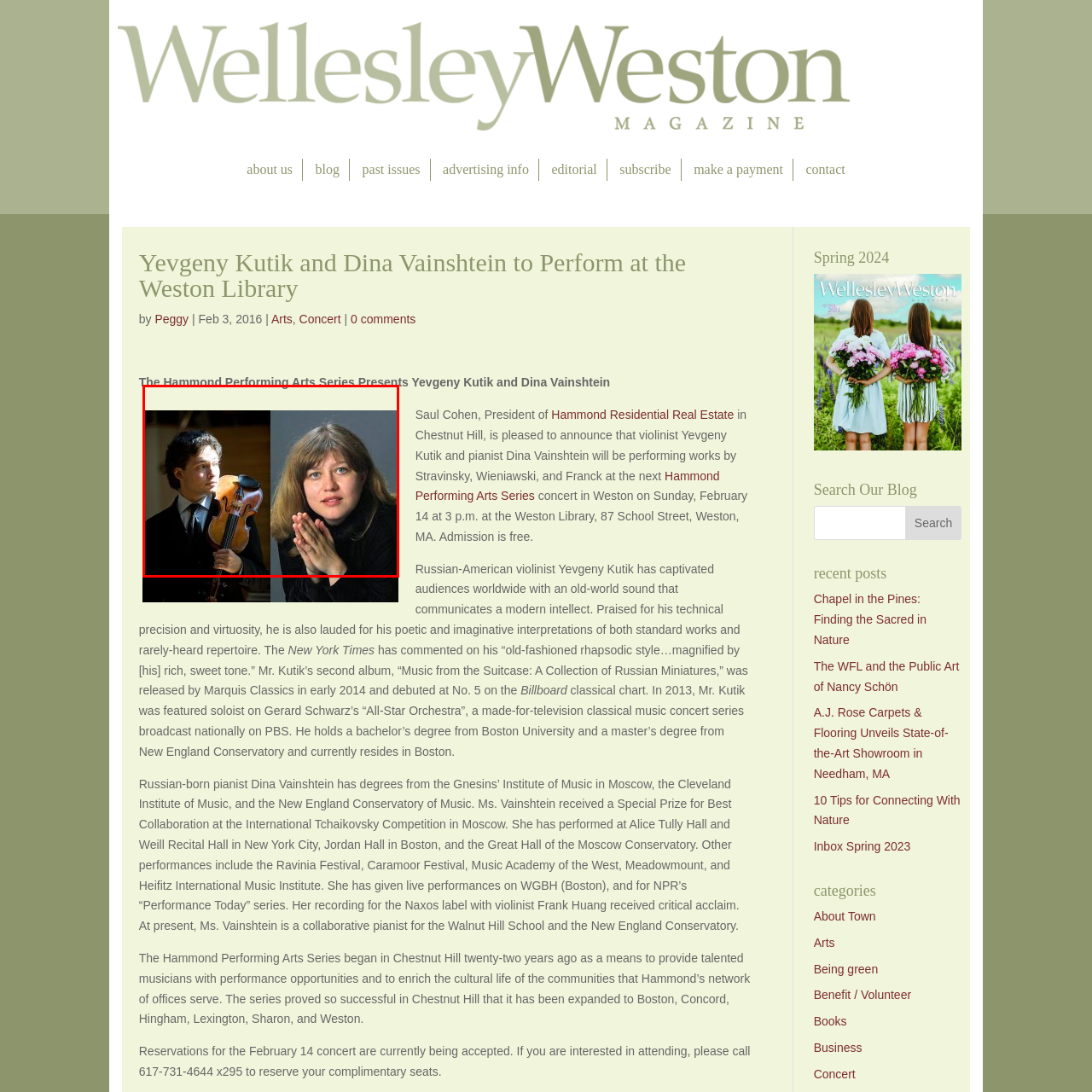What is the date of the performance?
Please examine the image within the red bounding box and provide a comprehensive answer based on the visual details you observe.

According to the caption, the performance by Yevgeny Kutik and Dina Vainshtein will take place on February 14, 2016, as part of the Hammond Performing Arts Series.